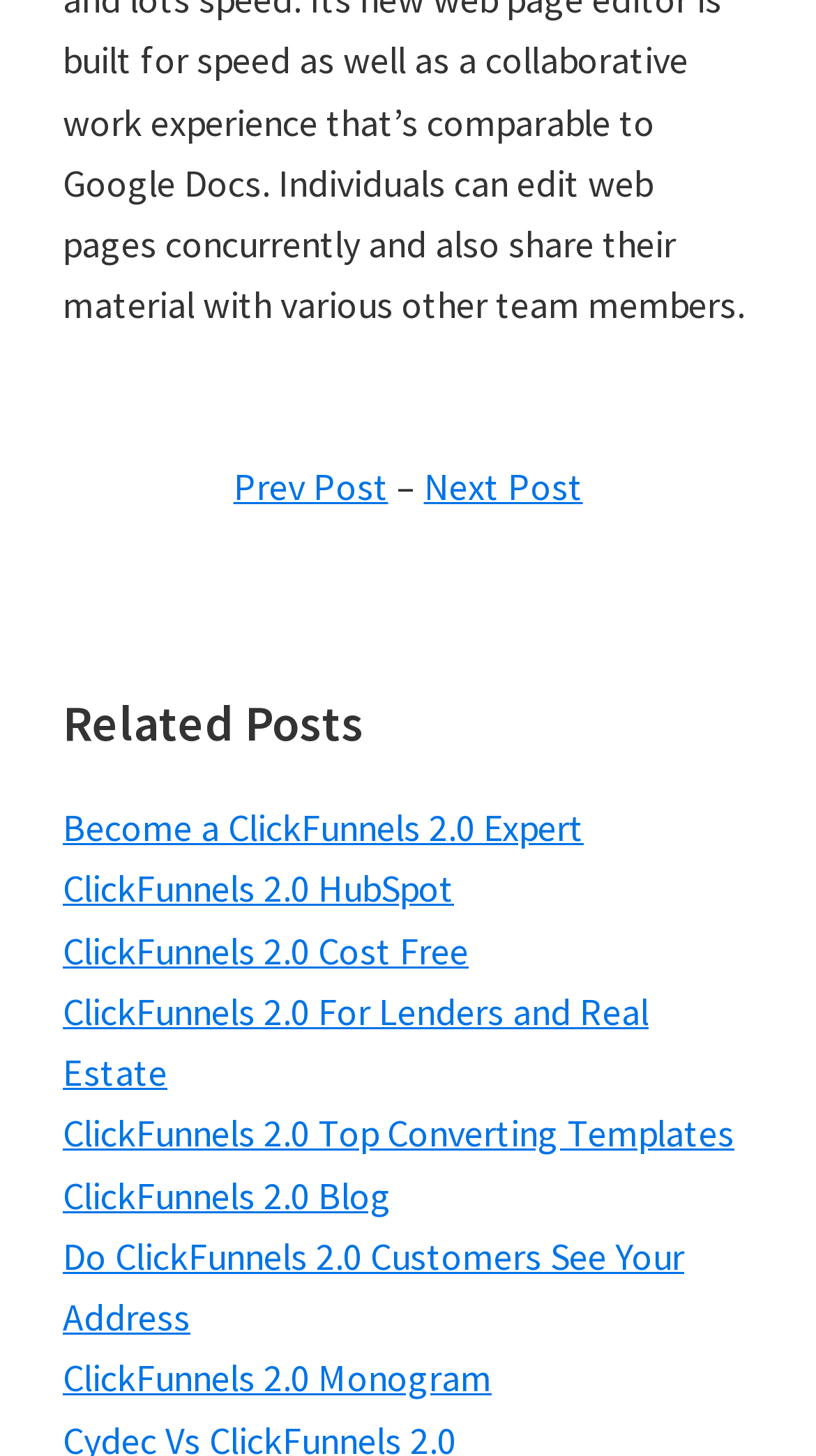Please predict the bounding box coordinates (top-left x, top-left y, bottom-right x, bottom-right y) for the UI element in the screenshot that fits the description: ClickFunnels 2.0 Blog

[0.077, 0.804, 0.479, 0.837]